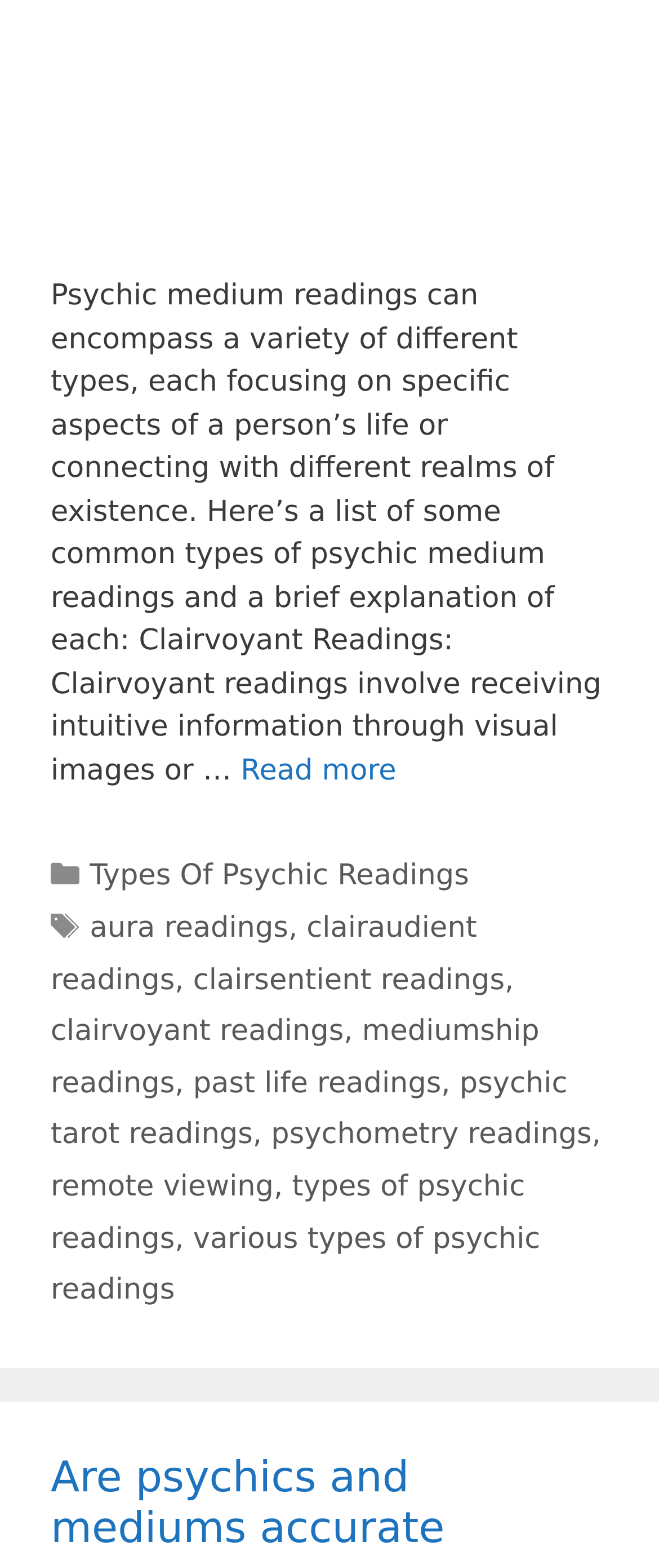Predict the bounding box of the UI element based on the description: "various types of psychic readings". The coordinates should be four float numbers between 0 and 1, formatted as [left, top, right, bottom].

[0.077, 0.779, 0.82, 0.834]